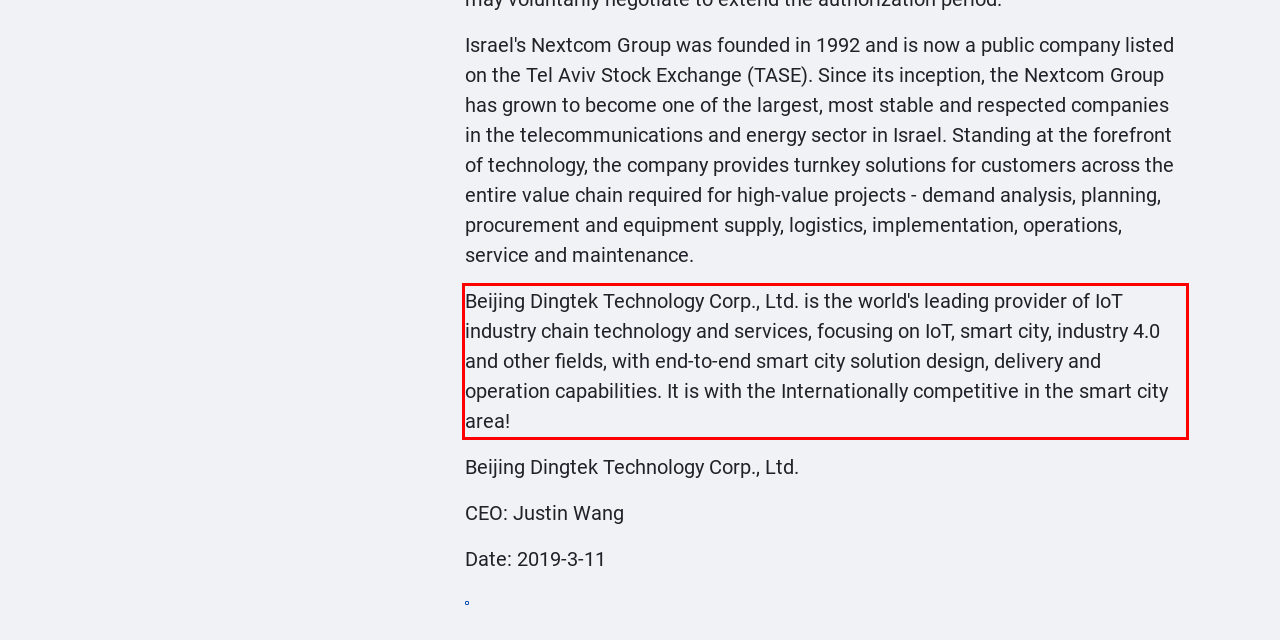You have a screenshot with a red rectangle around a UI element. Recognize and extract the text within this red bounding box using OCR.

Beijing Dingtek Technology Corp., Ltd. is the world's leading provider of IoT industry chain technology and services, focusing on IoT, smart city, industry 4.0 and other fields, with end-to-end smart city solution design, delivery and operation capabilities. It is with the Internationally competitive in the smart city area!